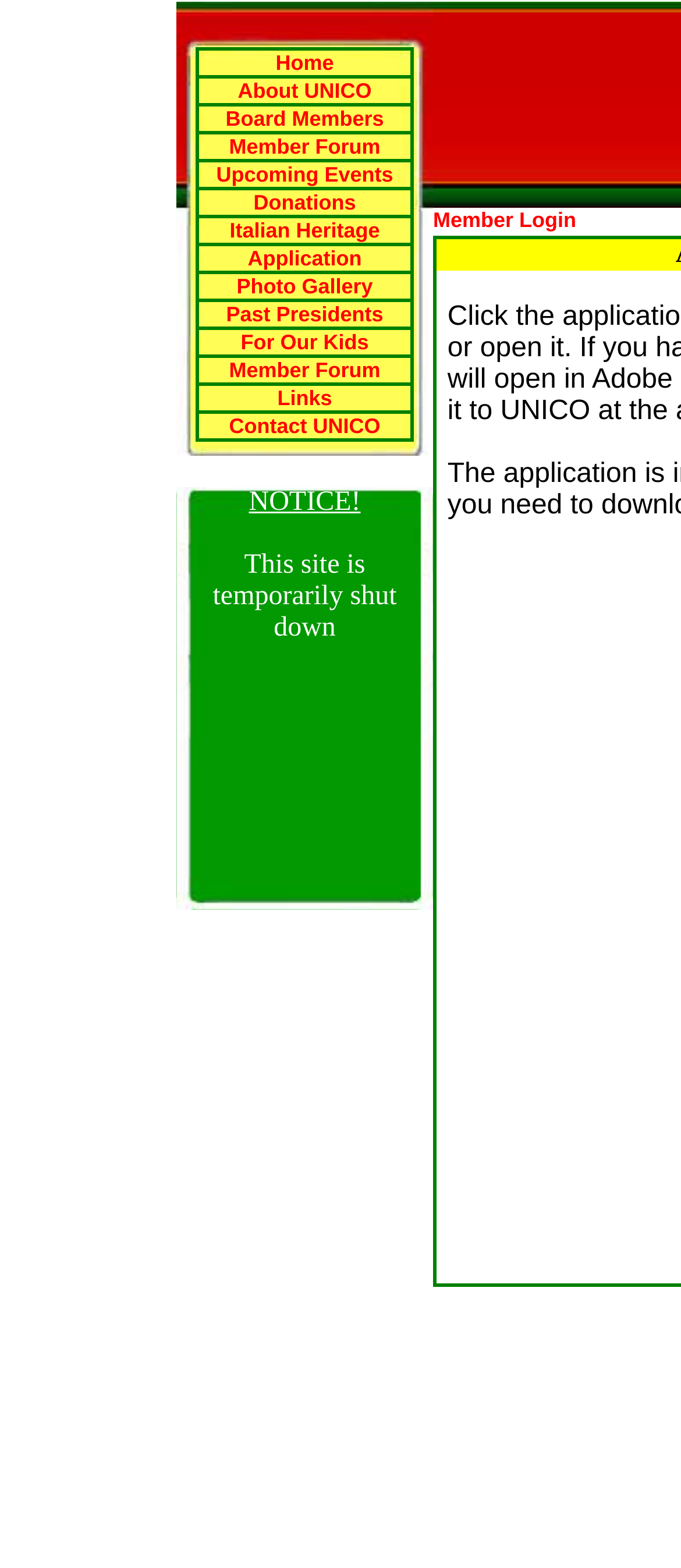Could you find the bounding box coordinates of the clickable area to complete this instruction: "Login as a member"?

[0.636, 0.133, 0.846, 0.148]